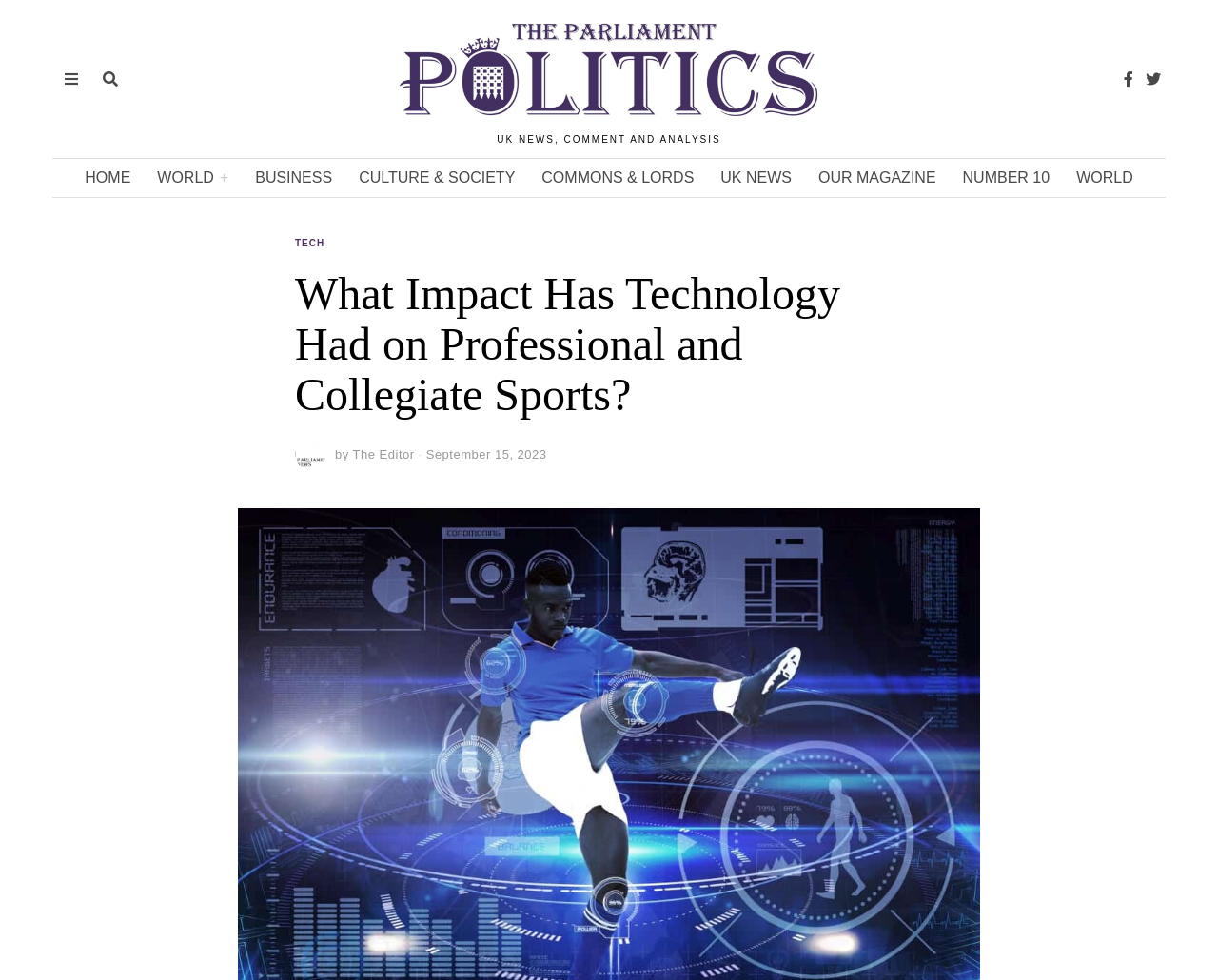Please determine the bounding box coordinates of the element to click in order to execute the following instruction: "Click on the HOME link". The coordinates should be four float numbers between 0 and 1, specified as [left, top, right, bottom].

[0.059, 0.162, 0.118, 0.201]